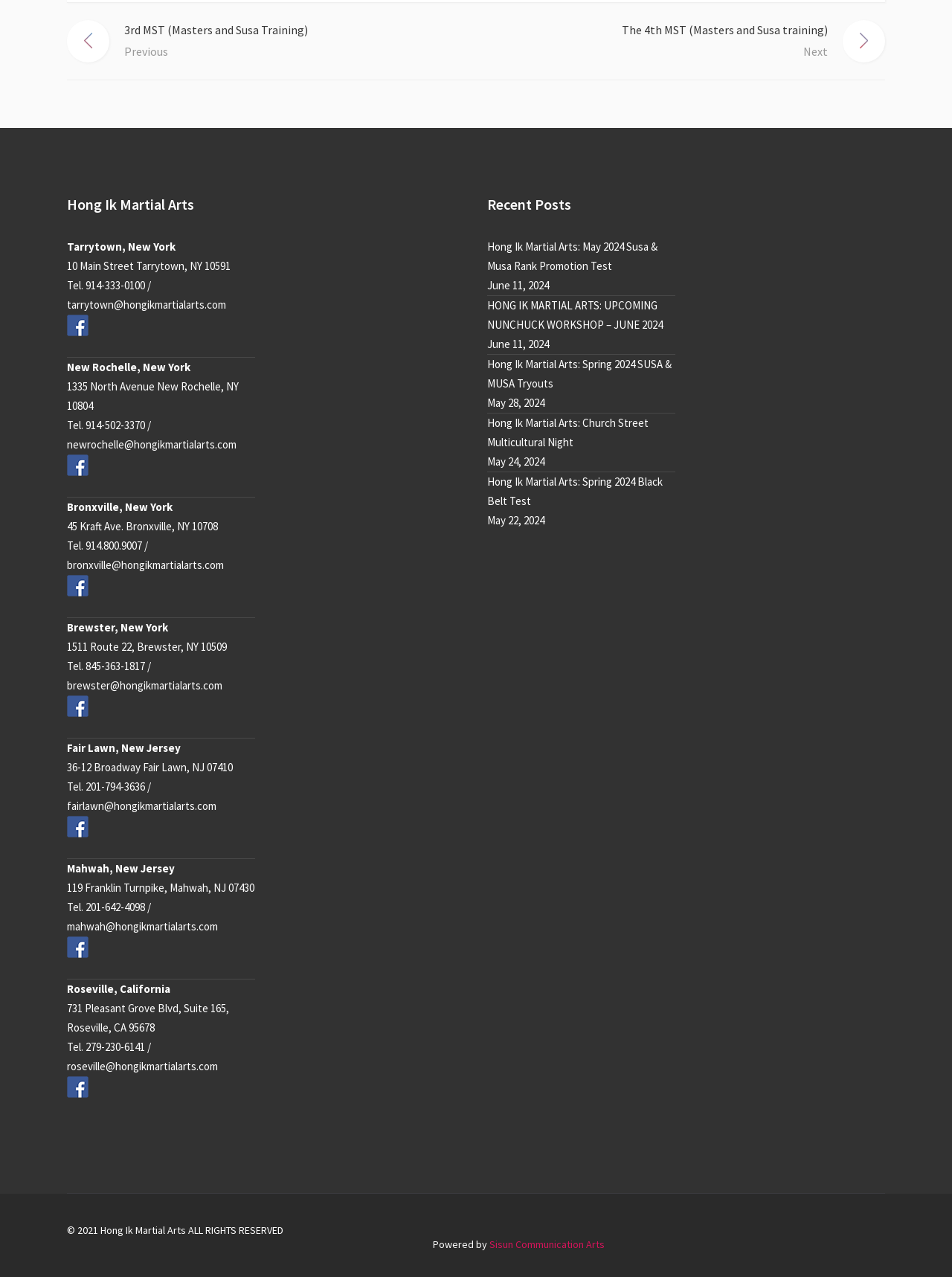Identify the bounding box coordinates for the element you need to click to achieve the following task: "view the JAOO 2002 logo". Provide the bounding box coordinates as four float numbers between 0 and 1, in the form [left, top, right, bottom].

None